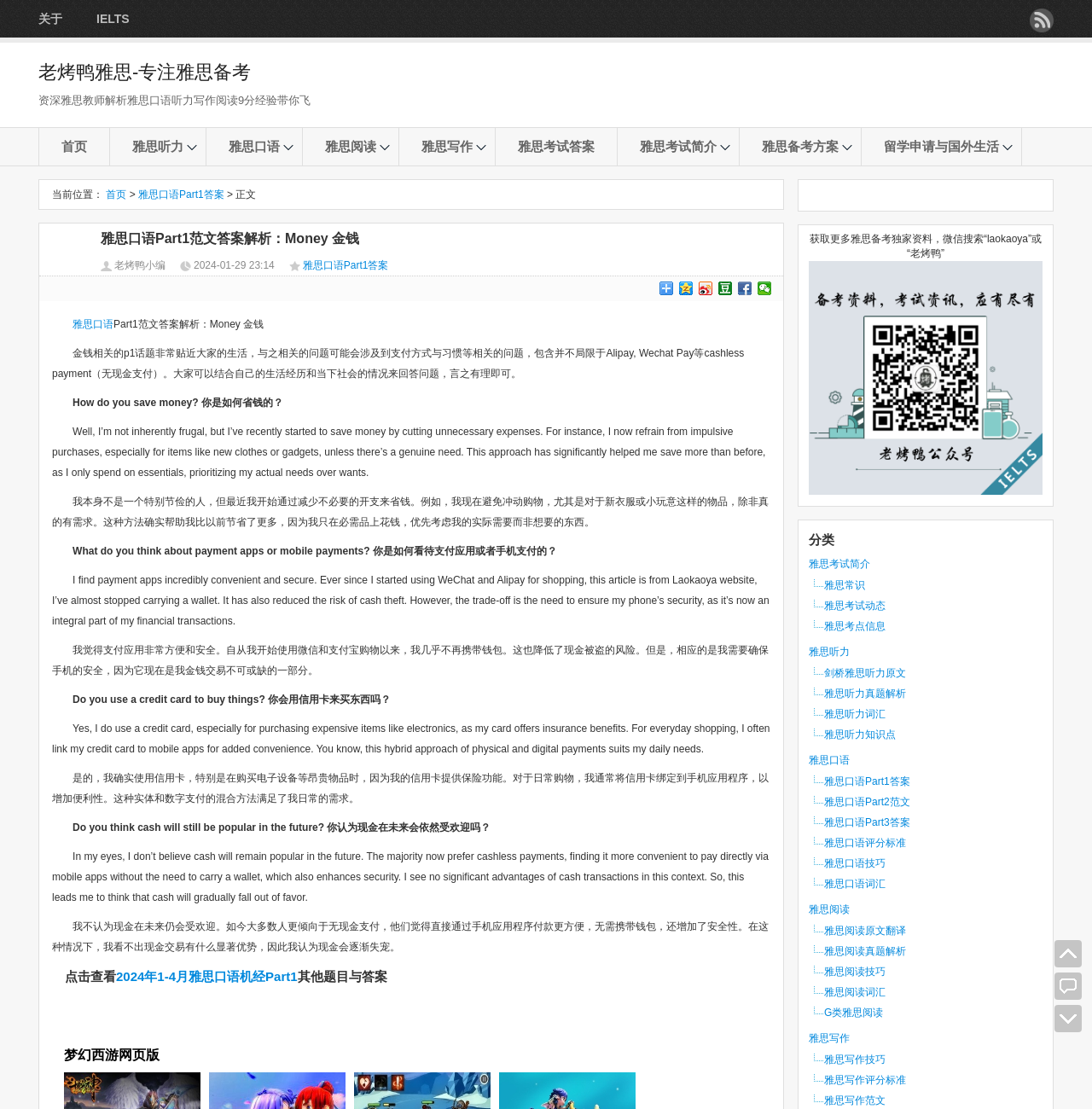Can you provide the bounding box coordinates for the element that should be clicked to implement the instruction: "Follow the '老烤鸭雅思' public account"?

[0.741, 0.237, 0.955, 0.448]